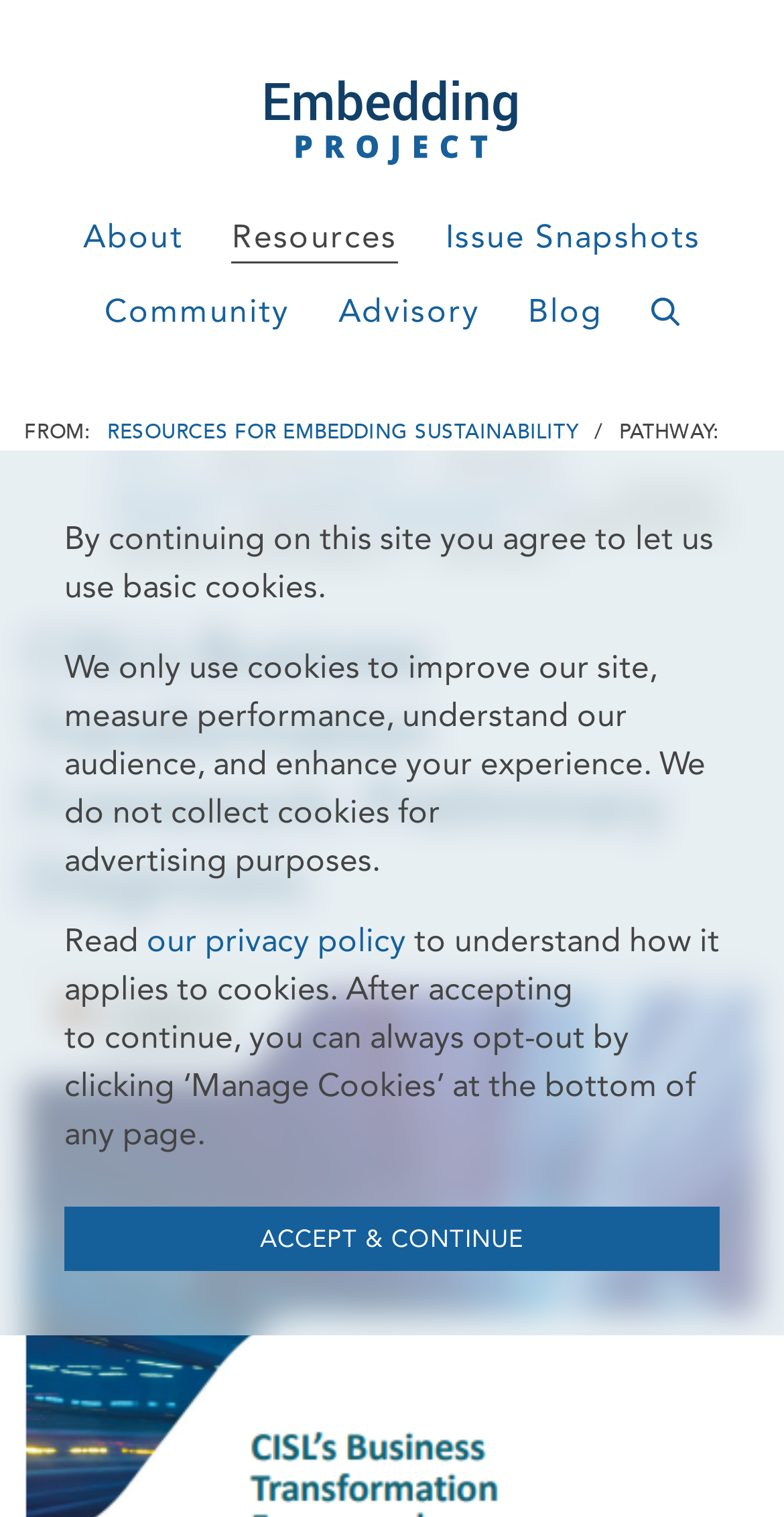What is the purpose of the cookies on this site?
Use the screenshot to answer the question with a single word or phrase.

Improve site, measure performance, understand audience, and enhance experience